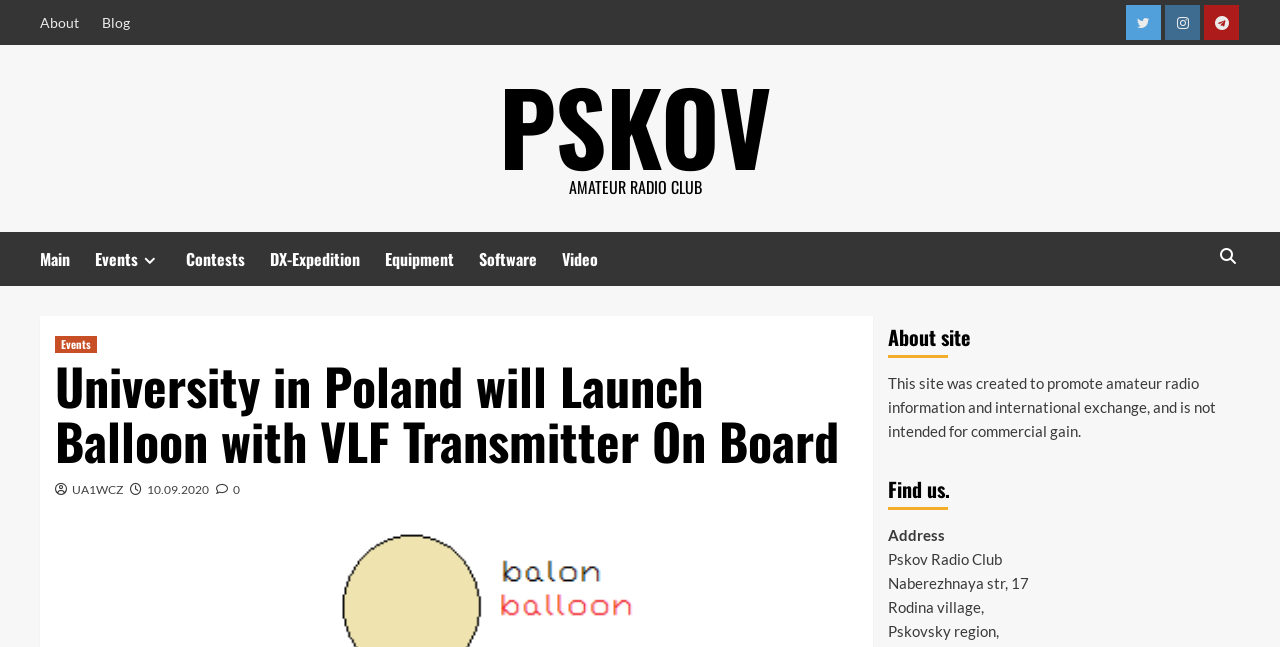Can you identify the bounding box coordinates of the clickable region needed to carry out this instruction: 'Read about DX-Expedition'? The coordinates should be four float numbers within the range of 0 to 1, stated as [left, top, right, bottom].

[0.211, 0.358, 0.301, 0.441]